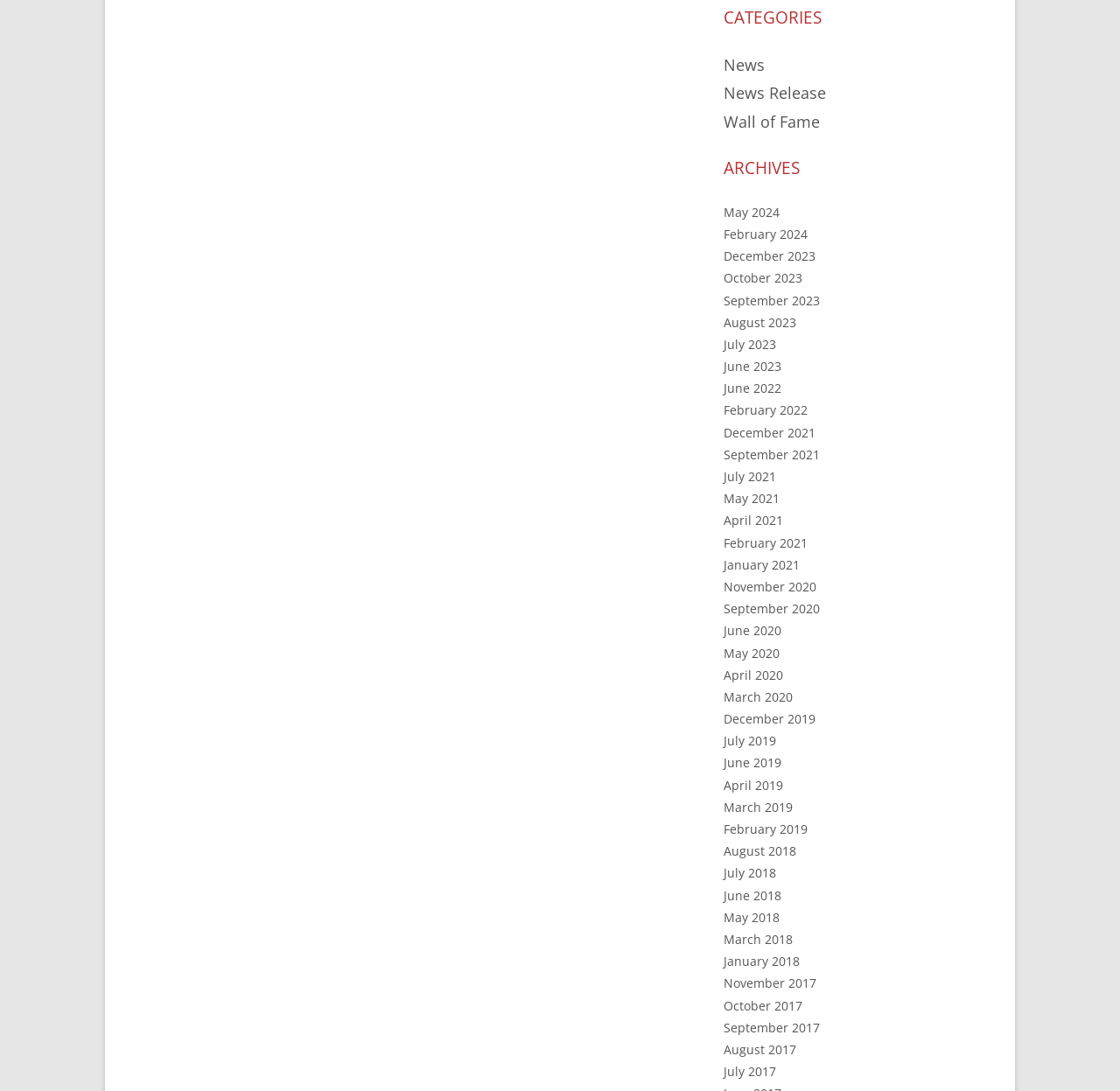Find the bounding box coordinates of the element to click in order to complete this instruction: "Check archives for May 2024". The bounding box coordinates must be four float numbers between 0 and 1, denoted as [left, top, right, bottom].

[0.646, 0.187, 0.696, 0.202]